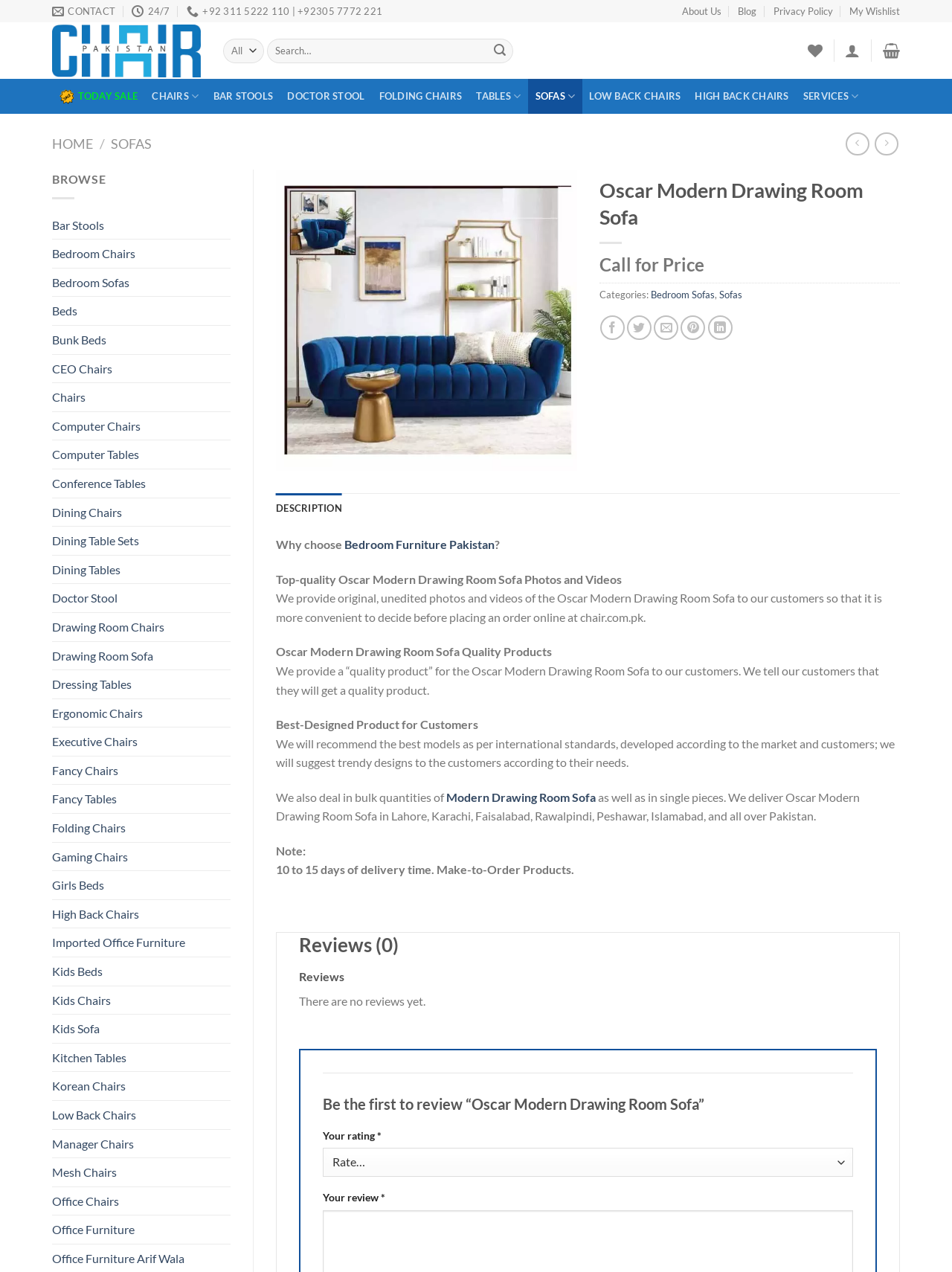Kindly determine the bounding box coordinates for the clickable area to achieve the given instruction: "View today's sale".

[0.055, 0.062, 0.152, 0.09]